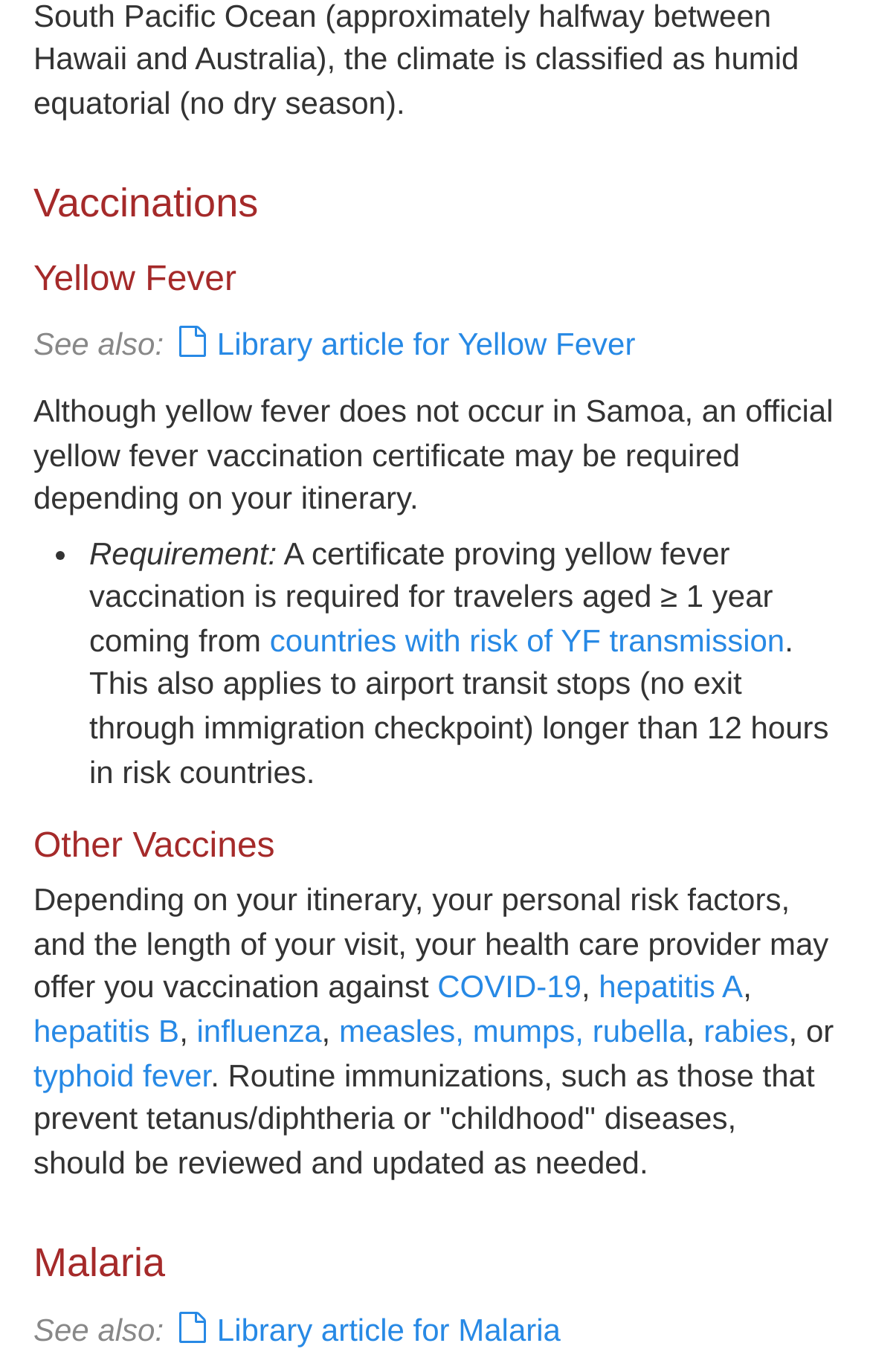Provide a single word or phrase answer to the question: 
What is the purpose of the vaccination against hepatitis A?

Depending on itinerary and personal risk factors